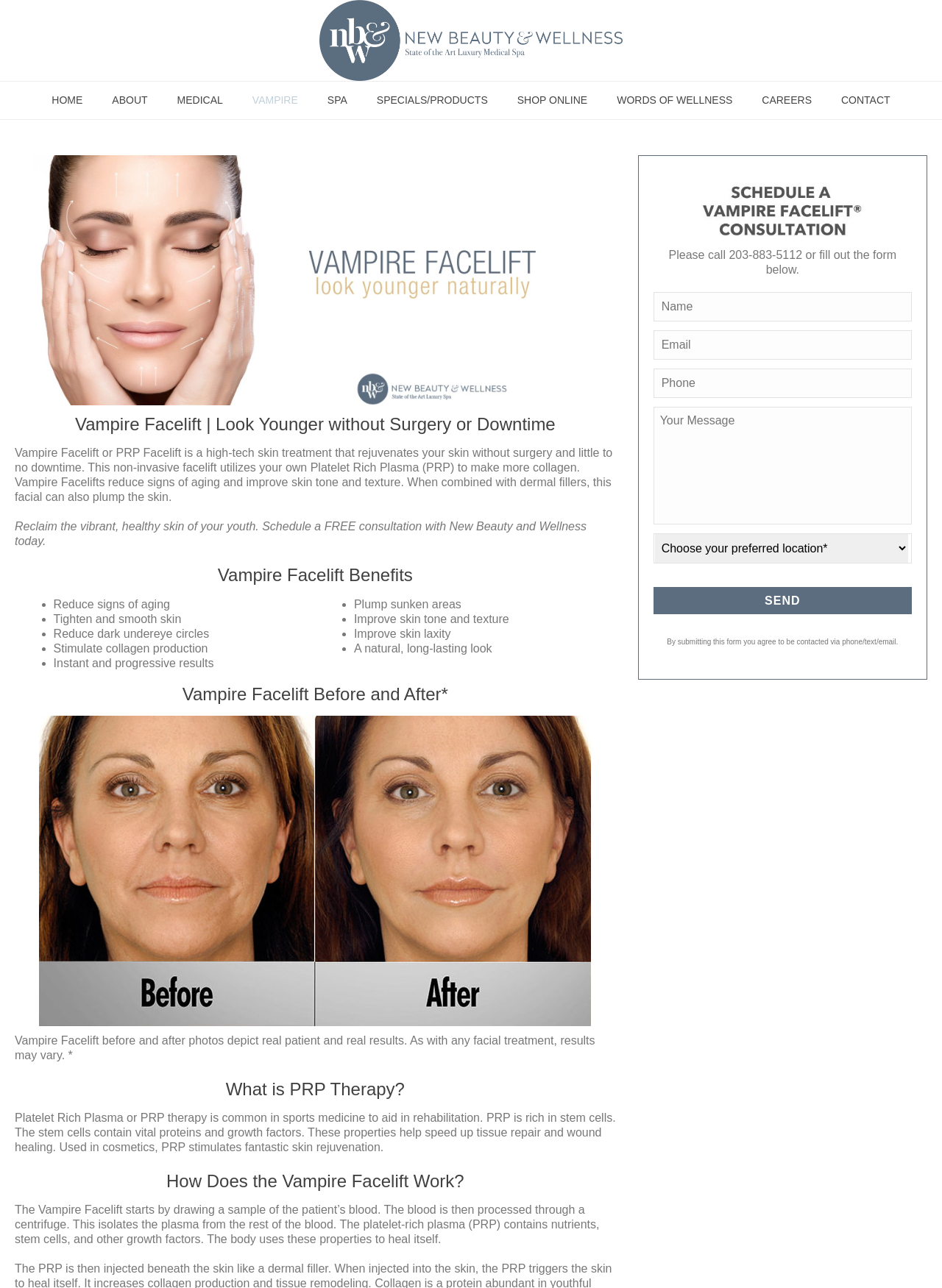How do I schedule a consultation?
Please provide a single word or phrase as your answer based on the image.

Call or fill out the form